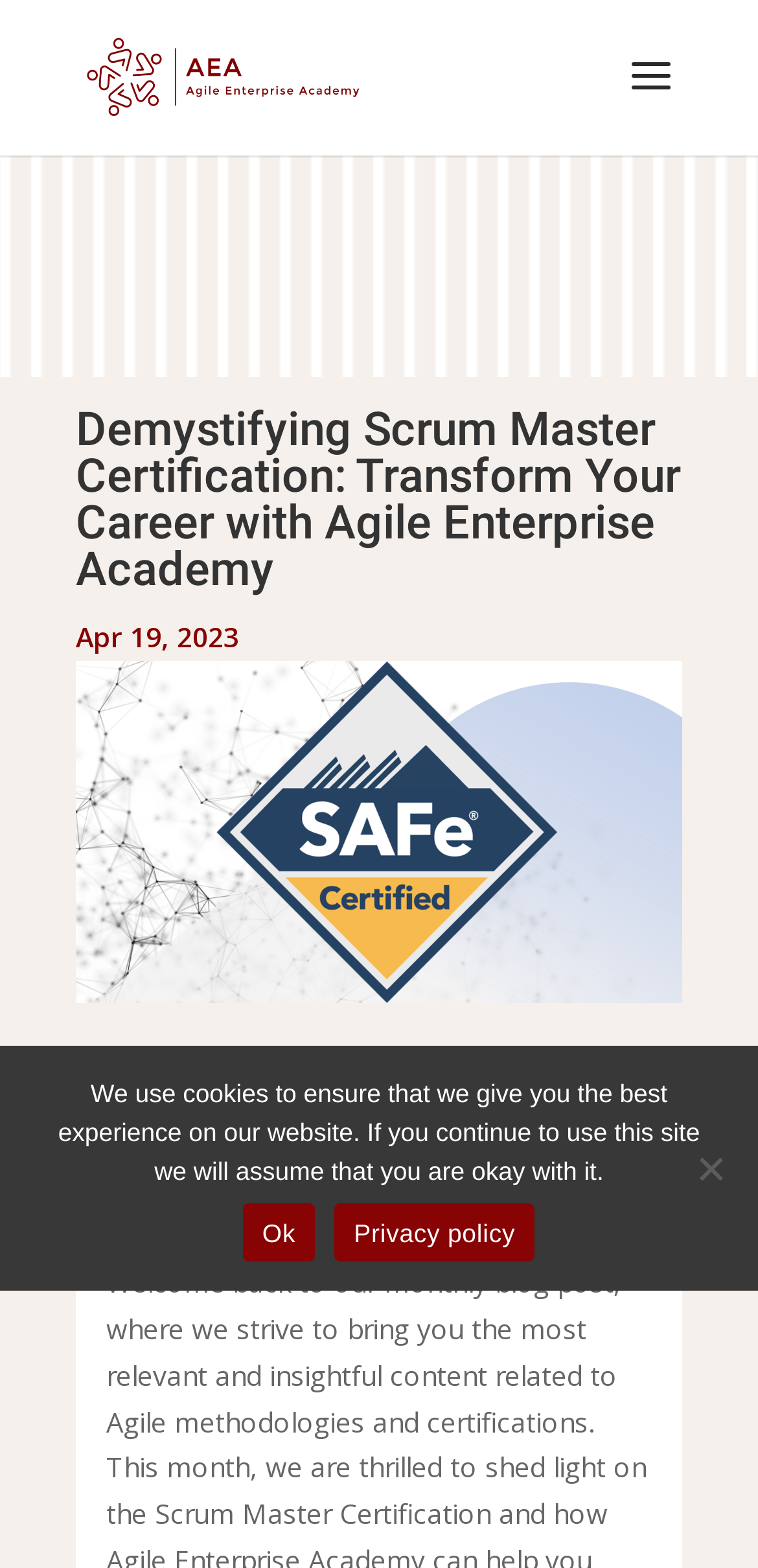Respond to the following query with just one word or a short phrase: 
How many links are there in the cookie notice dialog?

2